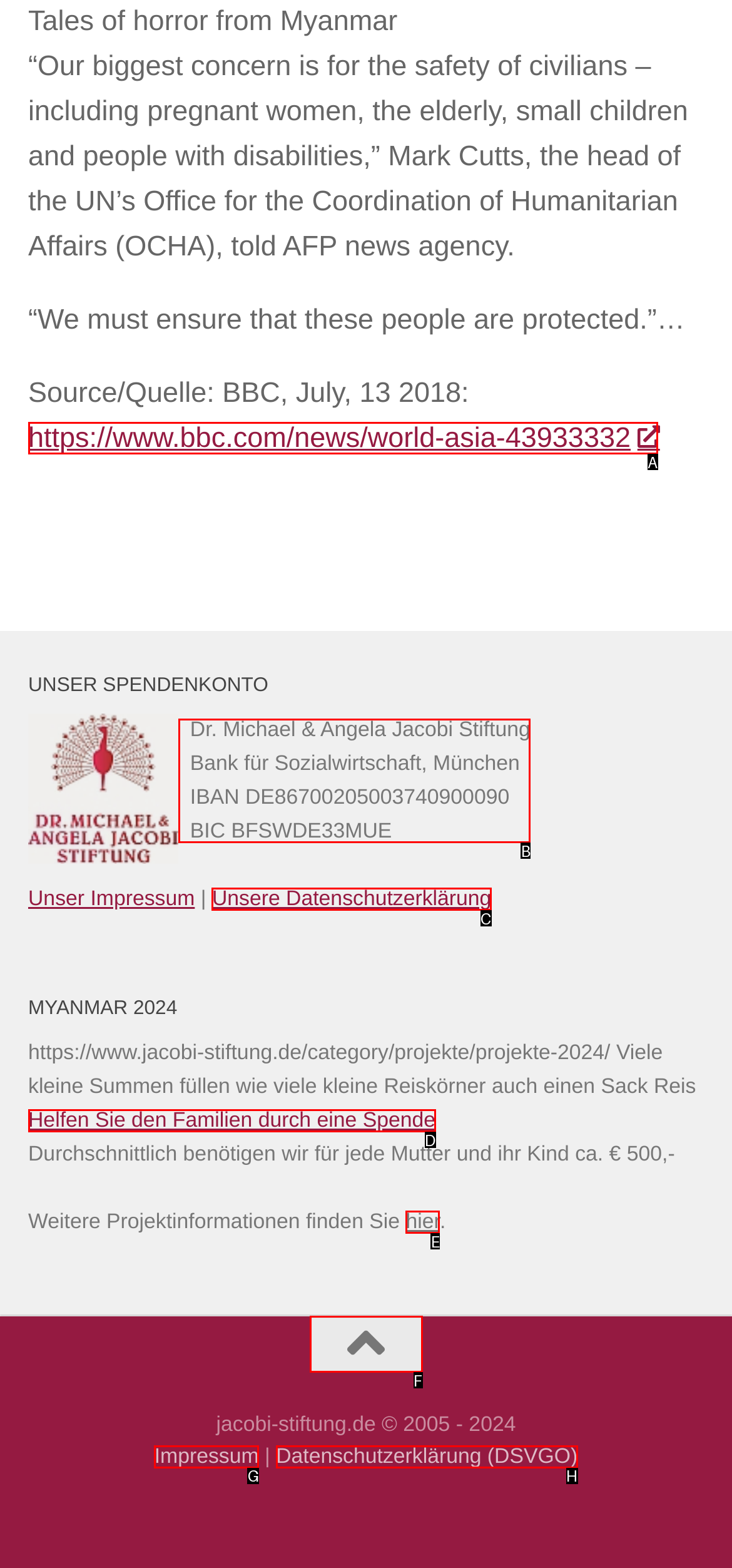Determine the HTML element that best aligns with the description: Impressum
Answer with the appropriate letter from the listed options.

G